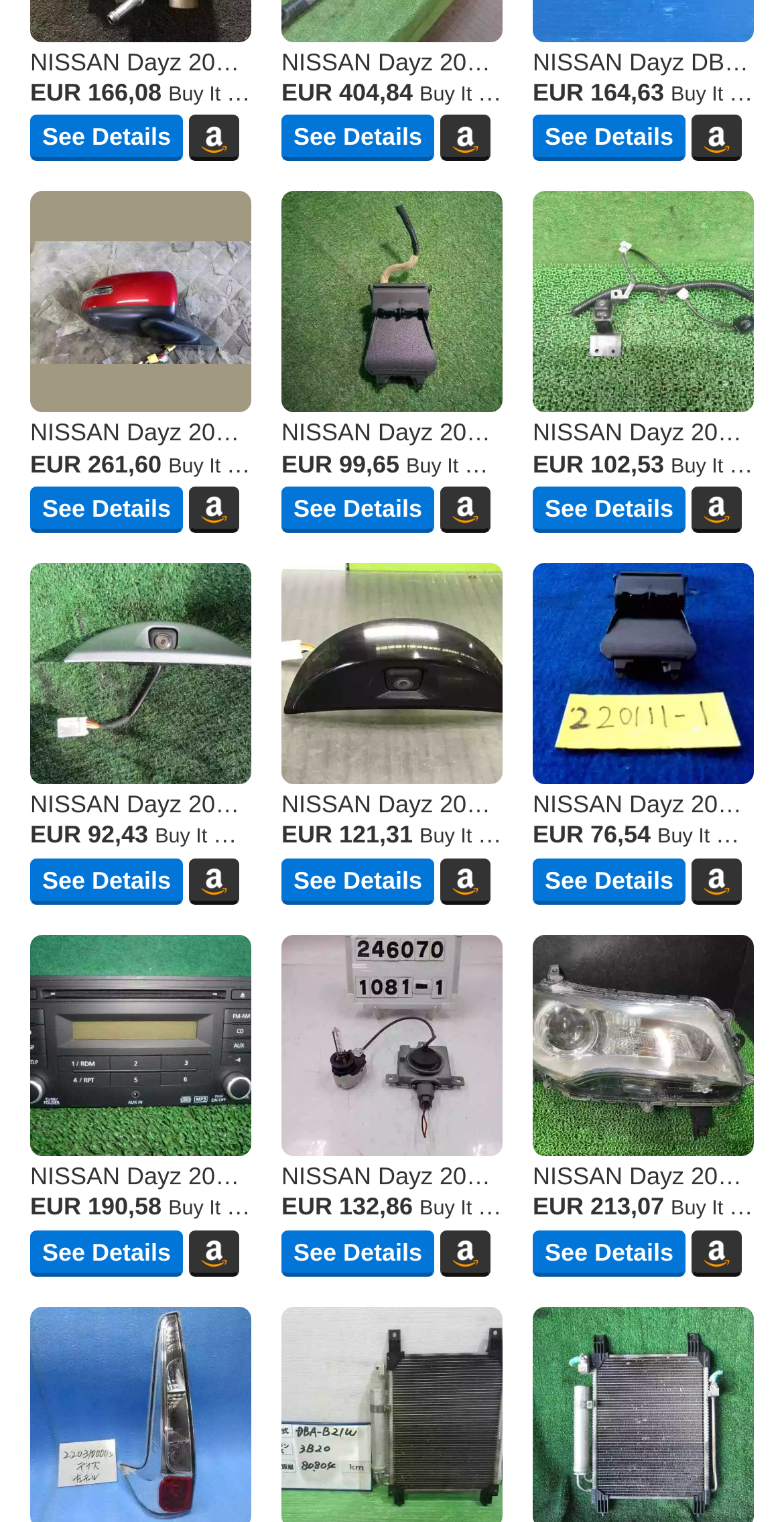Using the information from the screenshot, answer the following question thoroughly:
What is the brand of the car?

I found the brand of the car by looking at the 'Brand:' label, which is located next to the 'Model:' label, and it says 'NISSAN'.